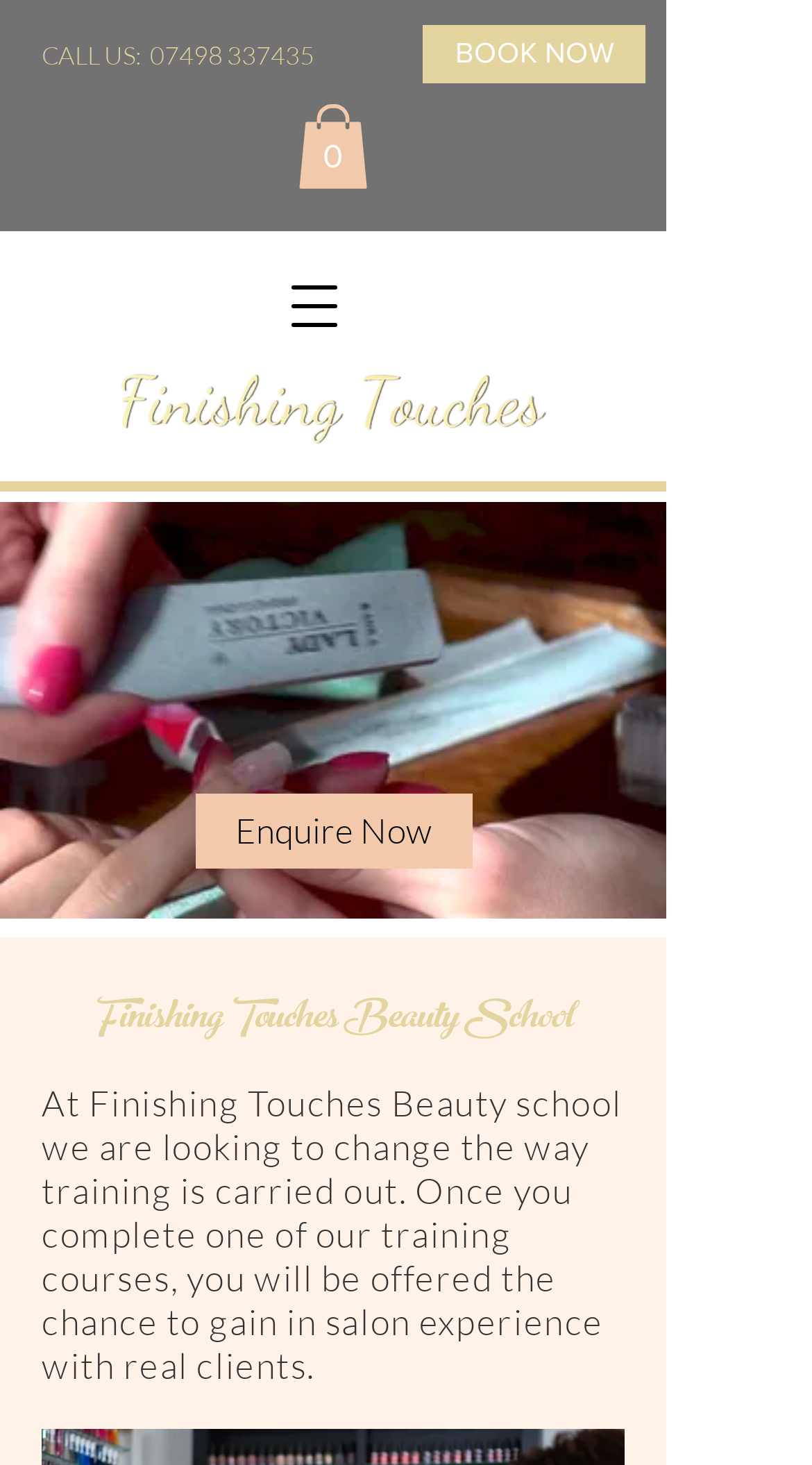Analyze and describe the webpage in a detailed narrative.

The webpage is about Finishing Touches Beauty School in Cheltenham, offering one-to-one tuition in beauty skills. At the top left, there is a phone number "07498 337435" next to the text "CALL US:". On the same line, but more to the right, there is a "BOOK NOW" link. Below this line, there is a navigation menu button on the left, and a cart icon with the text "Cart with 0 items" on the right. 

Below the navigation menu button, there is a logo image of Finishing Touches Beauty School, which takes up about half of the screen width. Below the logo, there is a call-to-action link "Enquire Now". 

The main content of the webpage starts with a heading "Finishing Touches Beauty School" at the top left. Below the heading, there is a paragraph of text describing the school's approach to training, mentioning that students will have the opportunity to gain in-salon experience with real clients after completing a course.